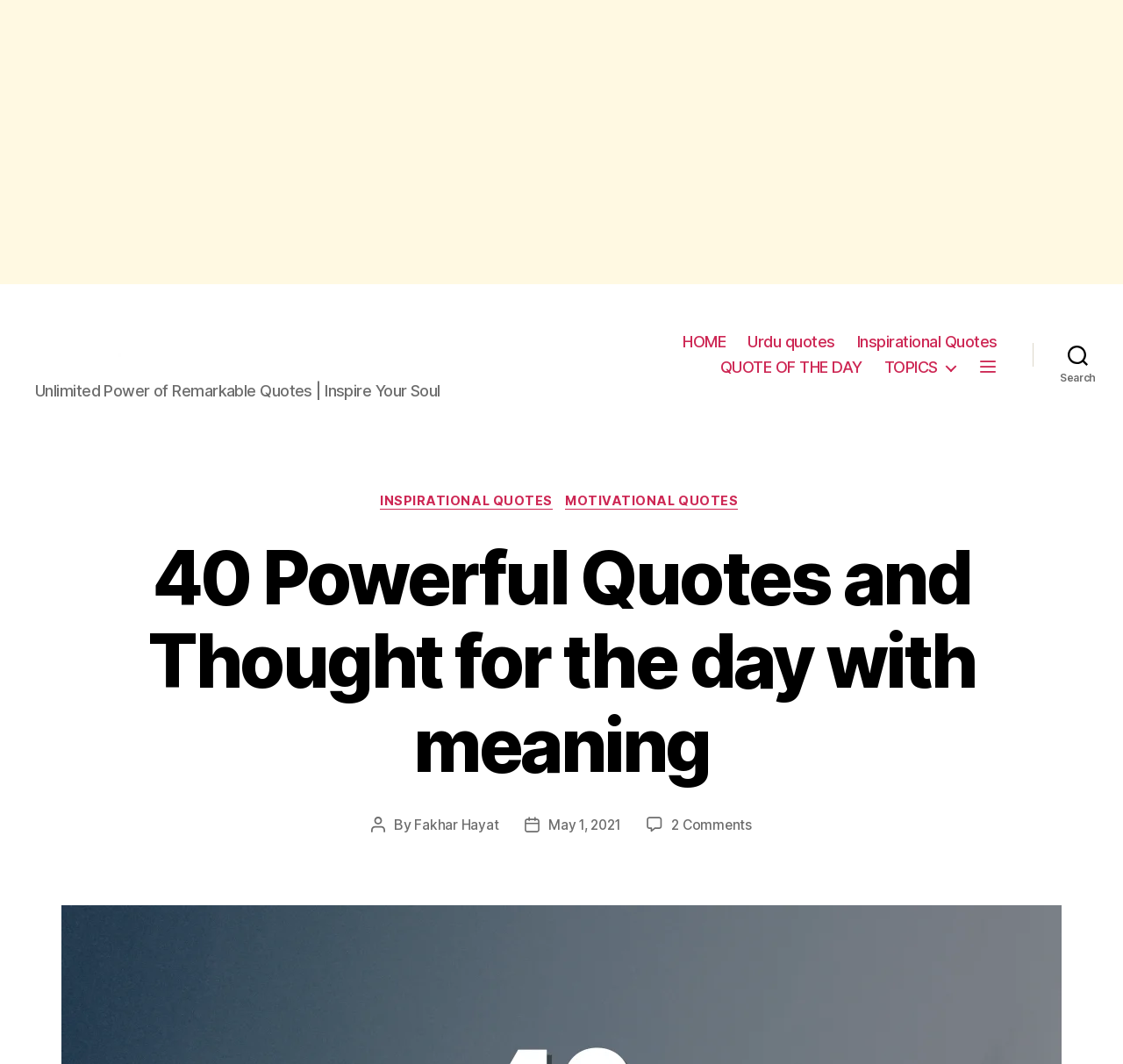Identify the bounding box coordinates of the clickable section necessary to follow the following instruction: "visit author's page". The coordinates should be presented as four float numbers from 0 to 1, i.e., [left, top, right, bottom].

[0.366, 0.783, 0.44, 0.799]